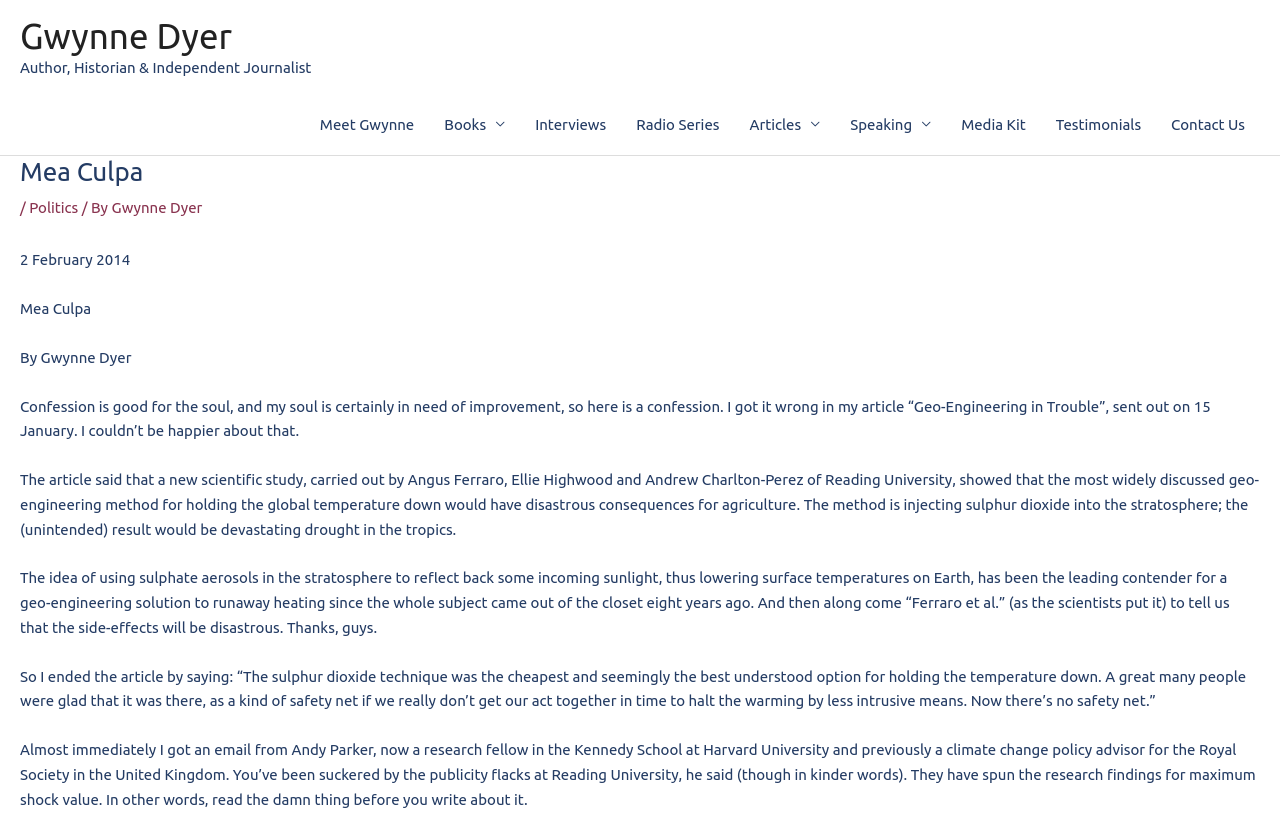Identify the bounding box of the HTML element described here: "Media Kit". Provide the coordinates as four float numbers between 0 and 1: [left, top, right, bottom].

[0.739, 0.112, 0.813, 0.184]